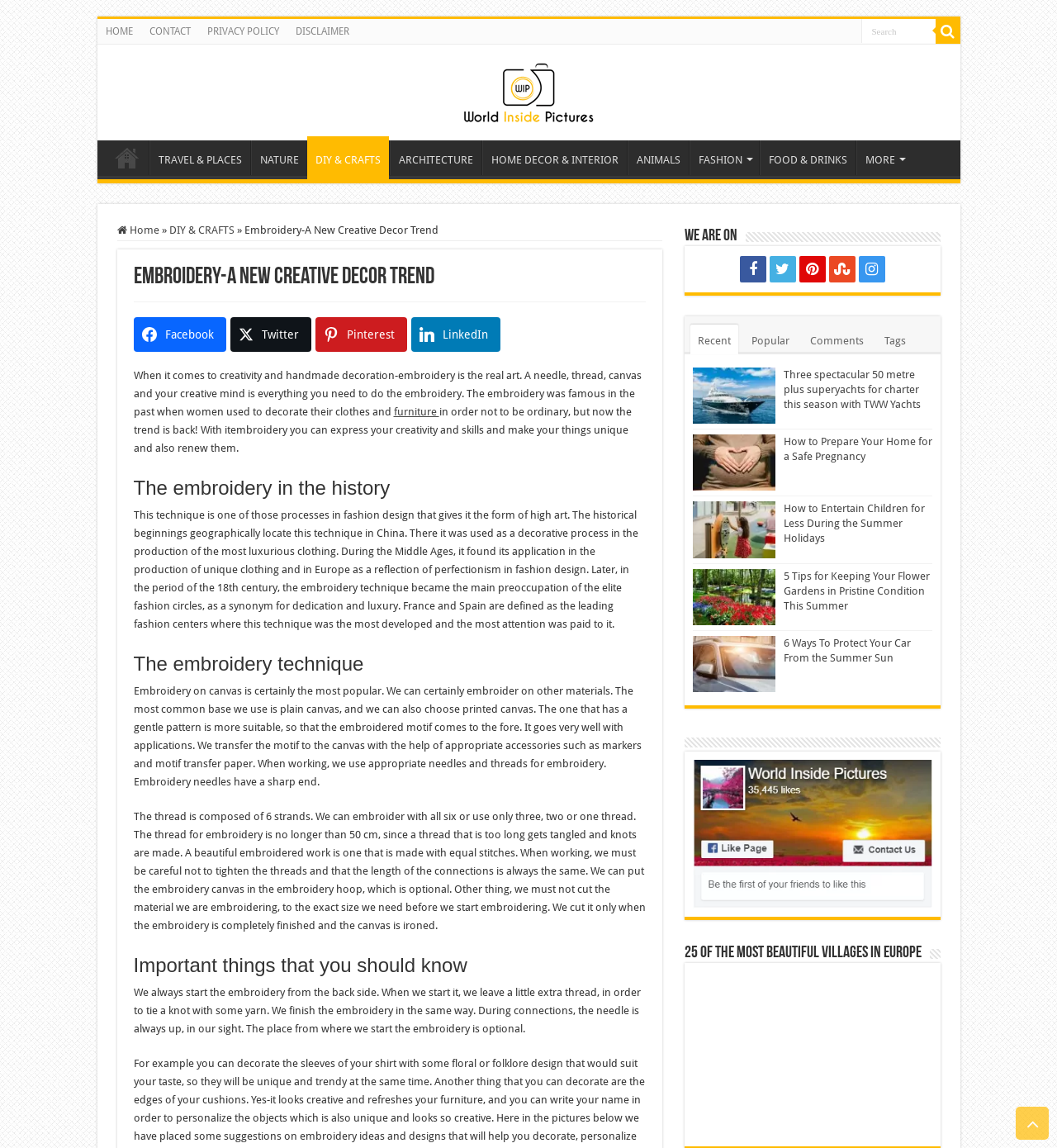Please determine the bounding box coordinates of the section I need to click to accomplish this instruction: "Scroll to top".

[0.961, 0.964, 0.992, 0.993]